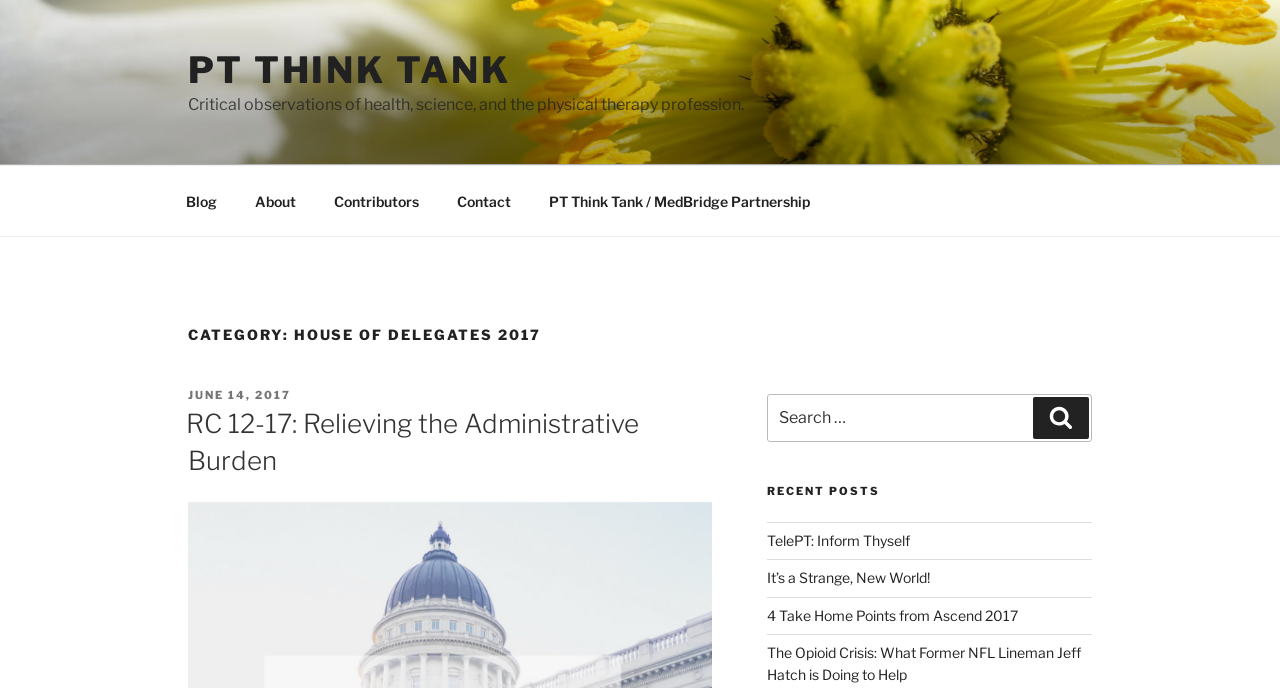Generate the text content of the main headline of the webpage.

CATEGORY: HOUSE OF DELEGATES 2017